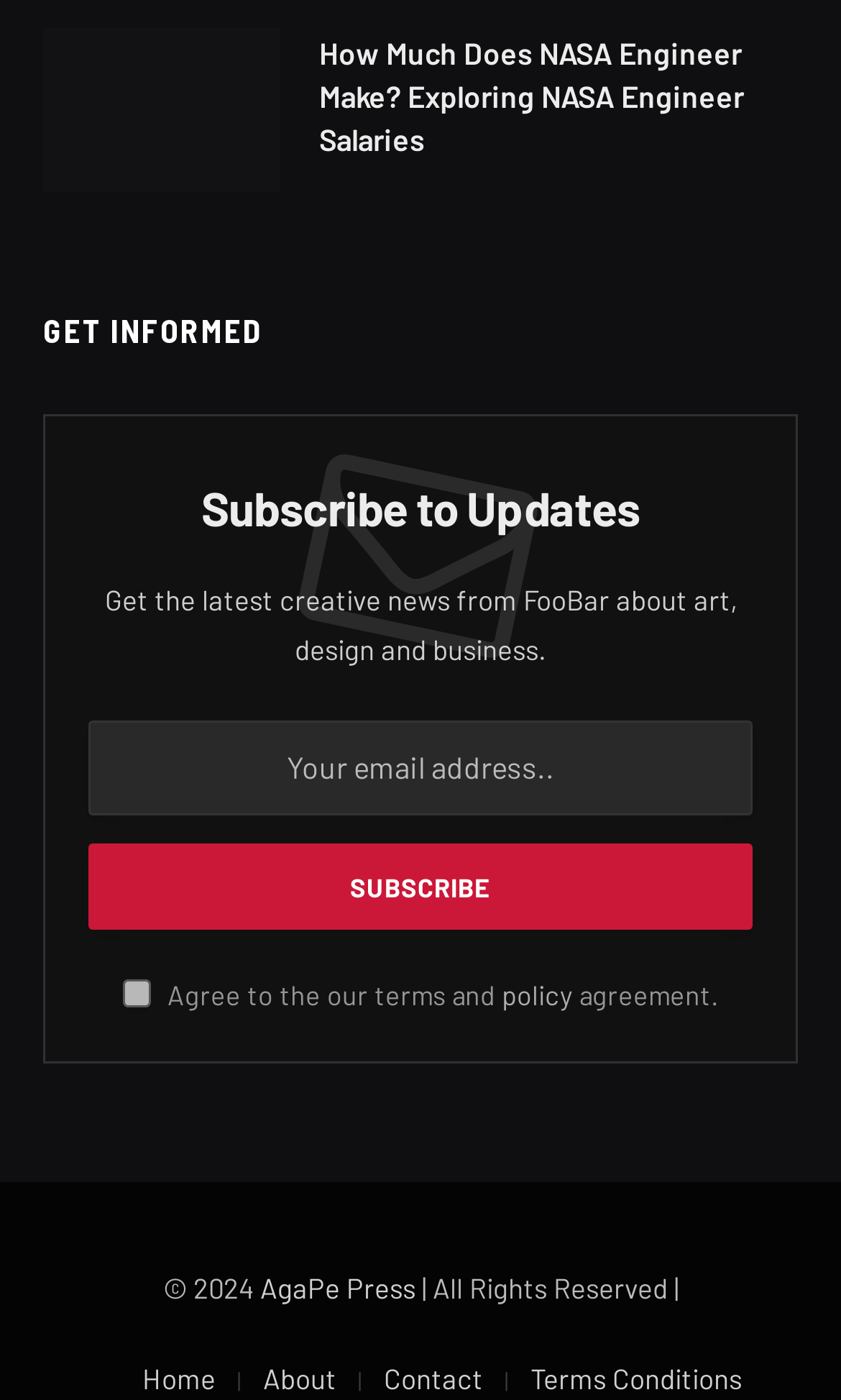Can you find the bounding box coordinates for the element to click on to achieve the instruction: "Go to contact page"?

[0.456, 0.972, 0.574, 0.997]